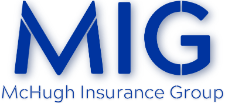What is the purpose of the logo?
Using the information presented in the image, please offer a detailed response to the question.

According to the caption, the logo serves as a visual identity for the organization, highlighting its mission to deliver effective insurance solutions and support to clients, which implies that the purpose of the logo is to represent the company's identity.